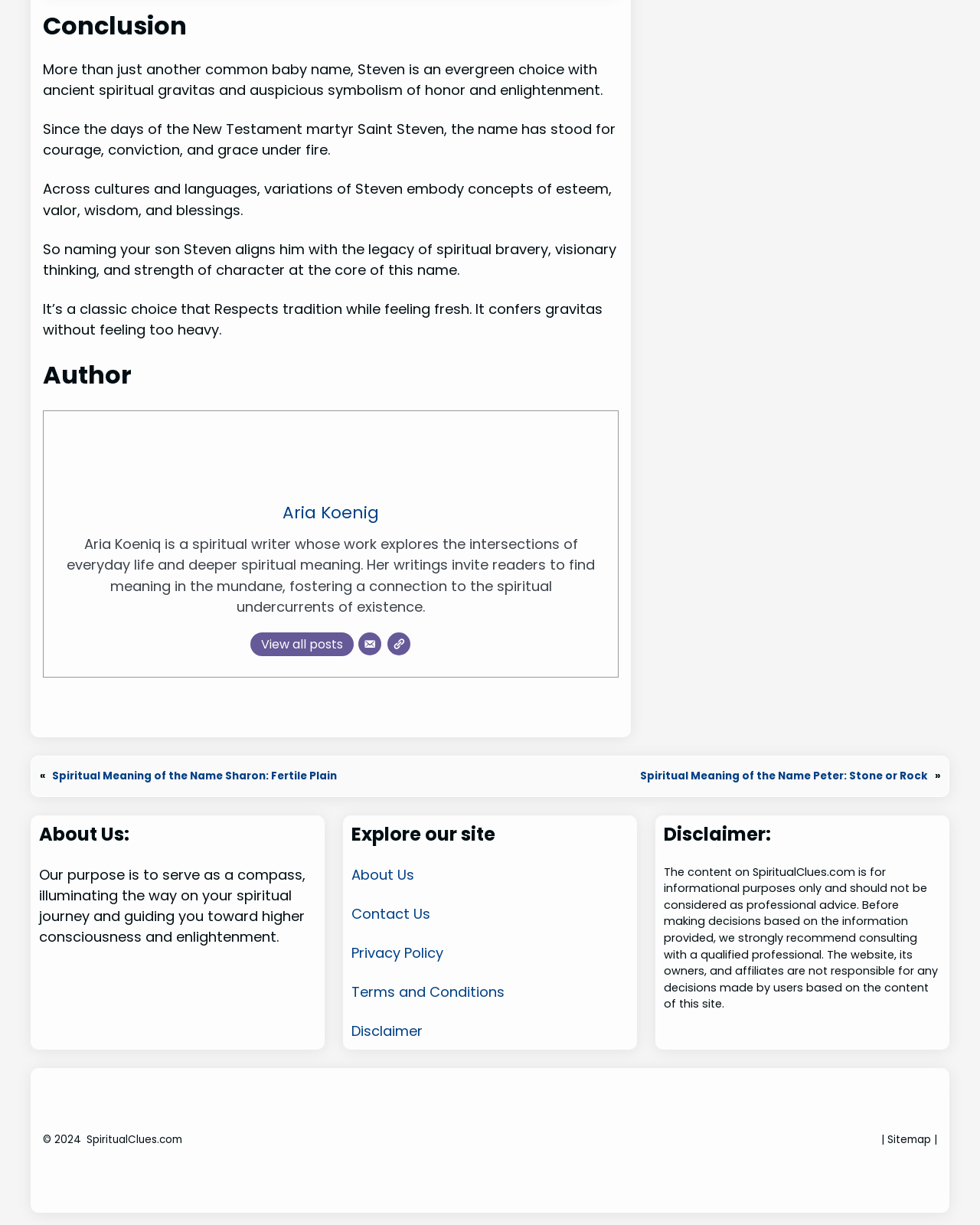Locate the bounding box coordinates of the element that needs to be clicked to carry out the instruction: "View all posts by Aria Koenig". The coordinates should be given as four float numbers ranging from 0 to 1, i.e., [left, top, right, bottom].

[0.255, 0.516, 0.361, 0.536]